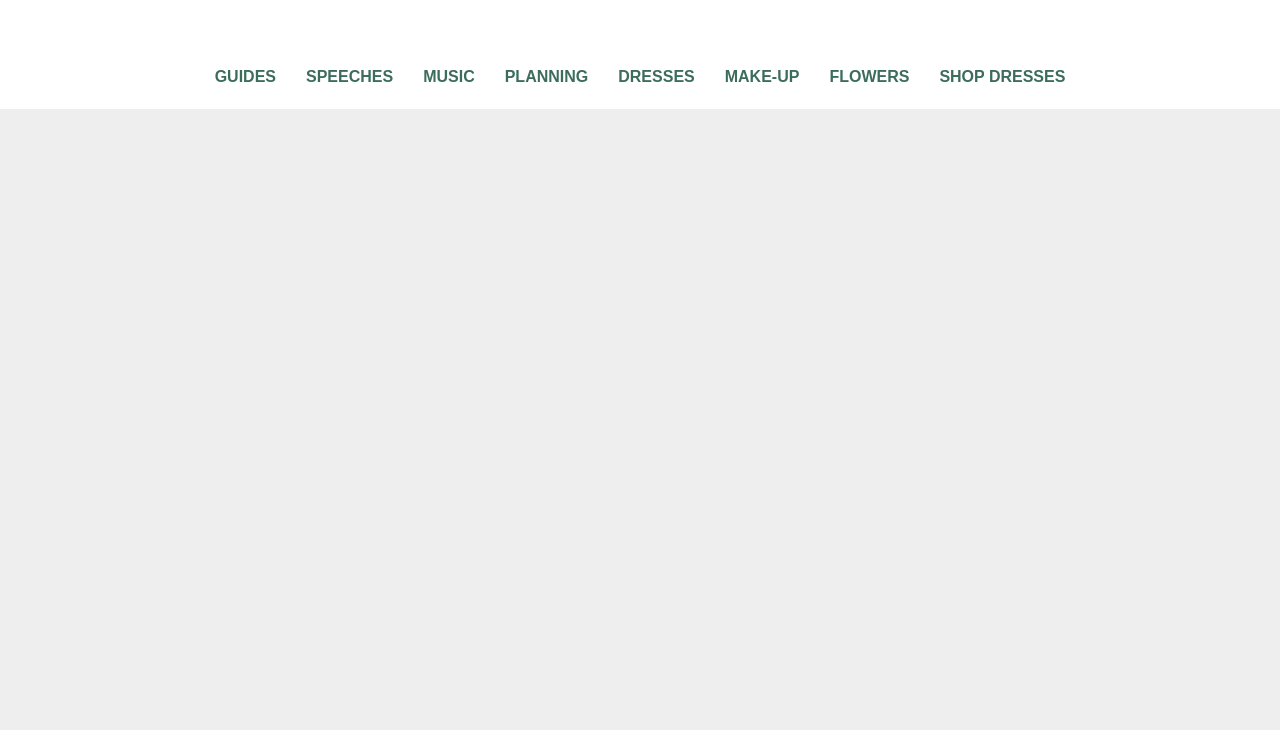What is the purpose of the link 'WEDDING FLOWERS'?
Based on the visual content, answer with a single word or a brief phrase.

To shop for wedding flowers